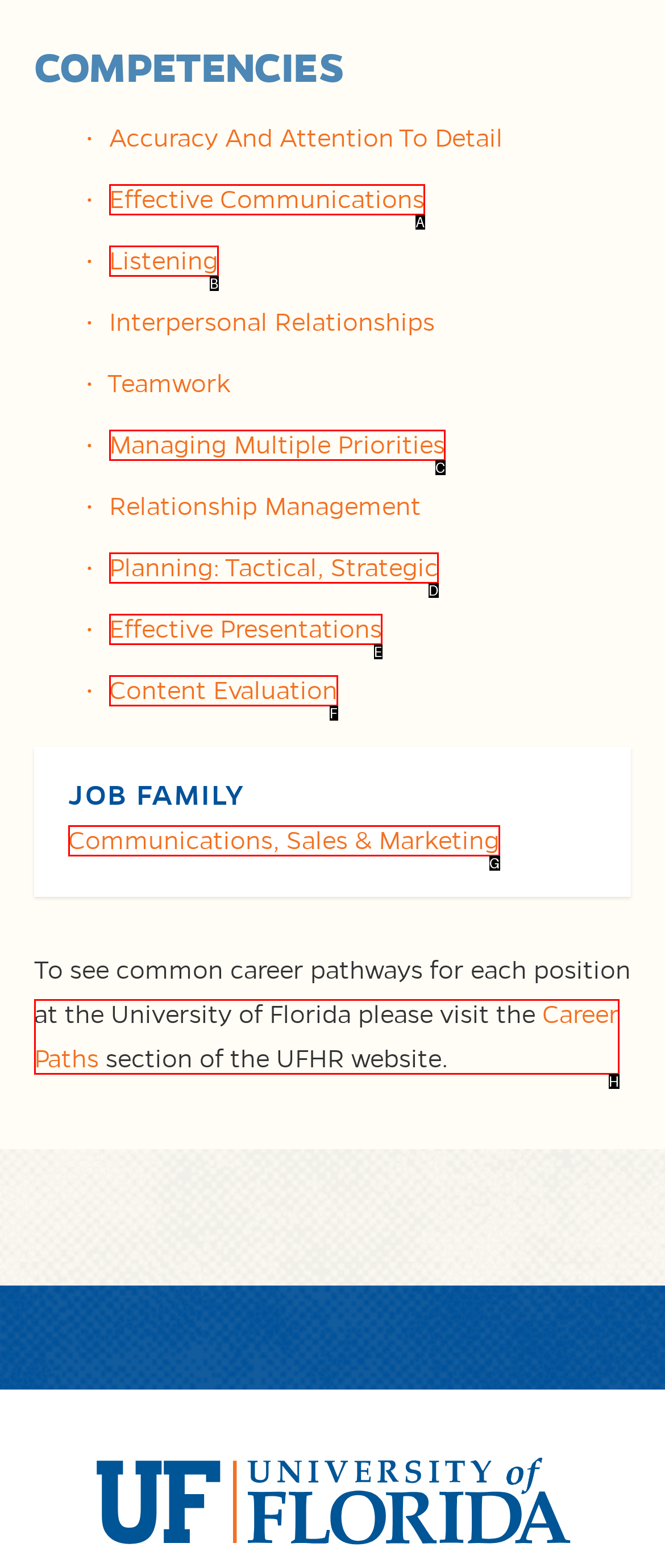Pick the option that corresponds to: Communications, Sales & Marketing
Provide the letter of the correct choice.

G